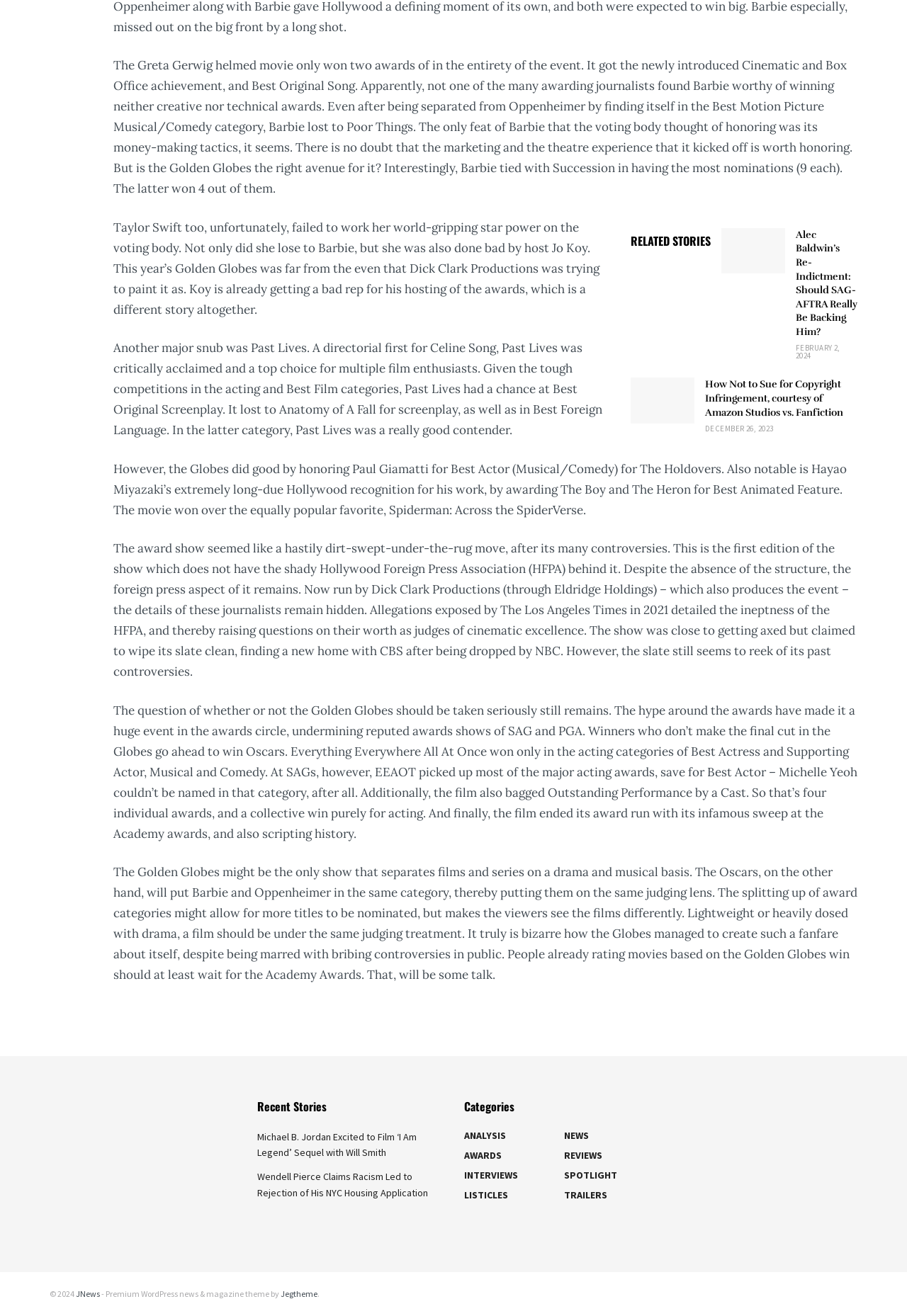Identify the bounding box coordinates for the region to click in order to carry out this instruction: "Check the latest news". Provide the coordinates using four float numbers between 0 and 1, formatted as [left, top, right, bottom].

[0.622, 0.858, 0.649, 0.867]